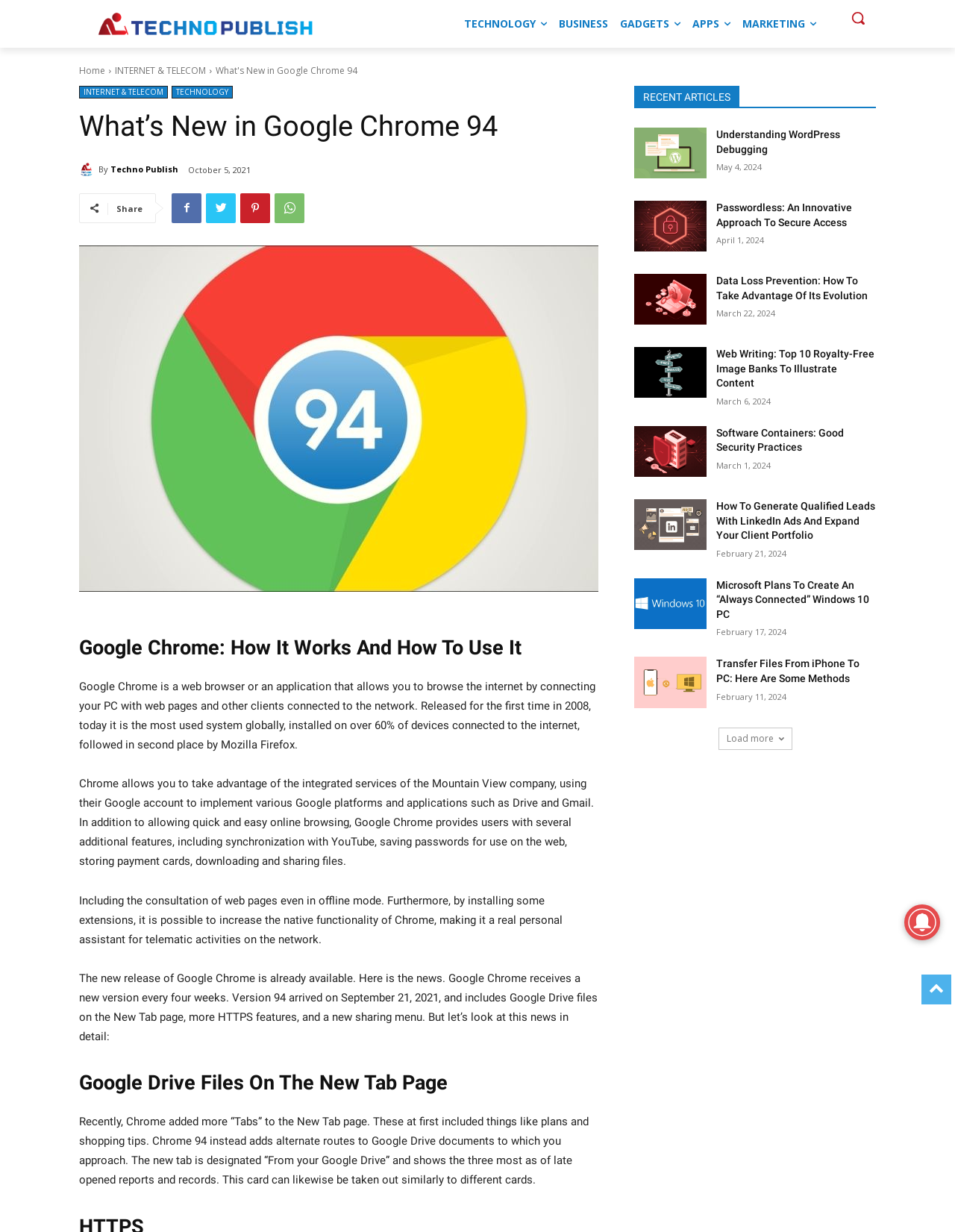Please determine the bounding box coordinates of the area that needs to be clicked to complete this task: 'Share'. The coordinates must be four float numbers between 0 and 1, formatted as [left, top, right, bottom].

[0.122, 0.165, 0.149, 0.174]